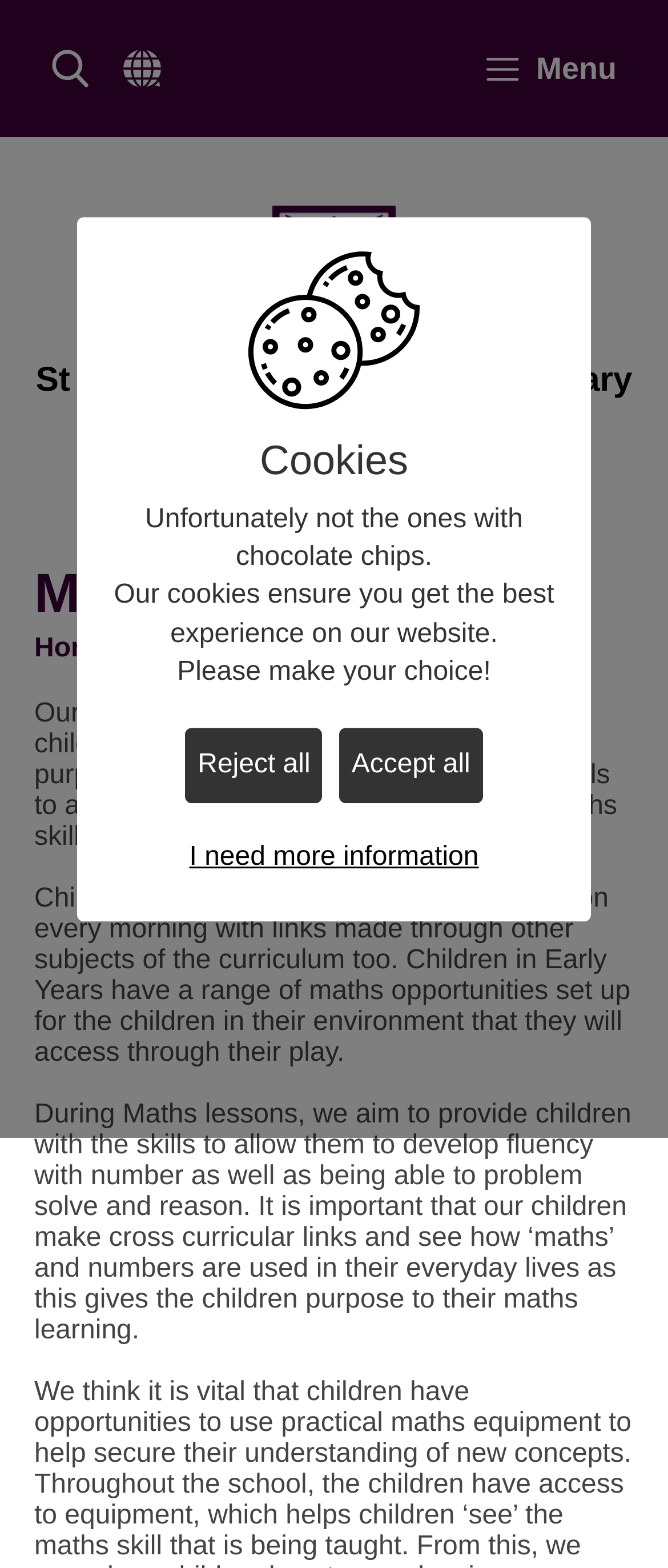Given the webpage screenshot and the description, determine the bounding box coordinates (top-left x, top-left y, bottom-right x, bottom-right y) that define the location of the UI element matching this description: Maths

[0.741, 0.404, 0.859, 0.423]